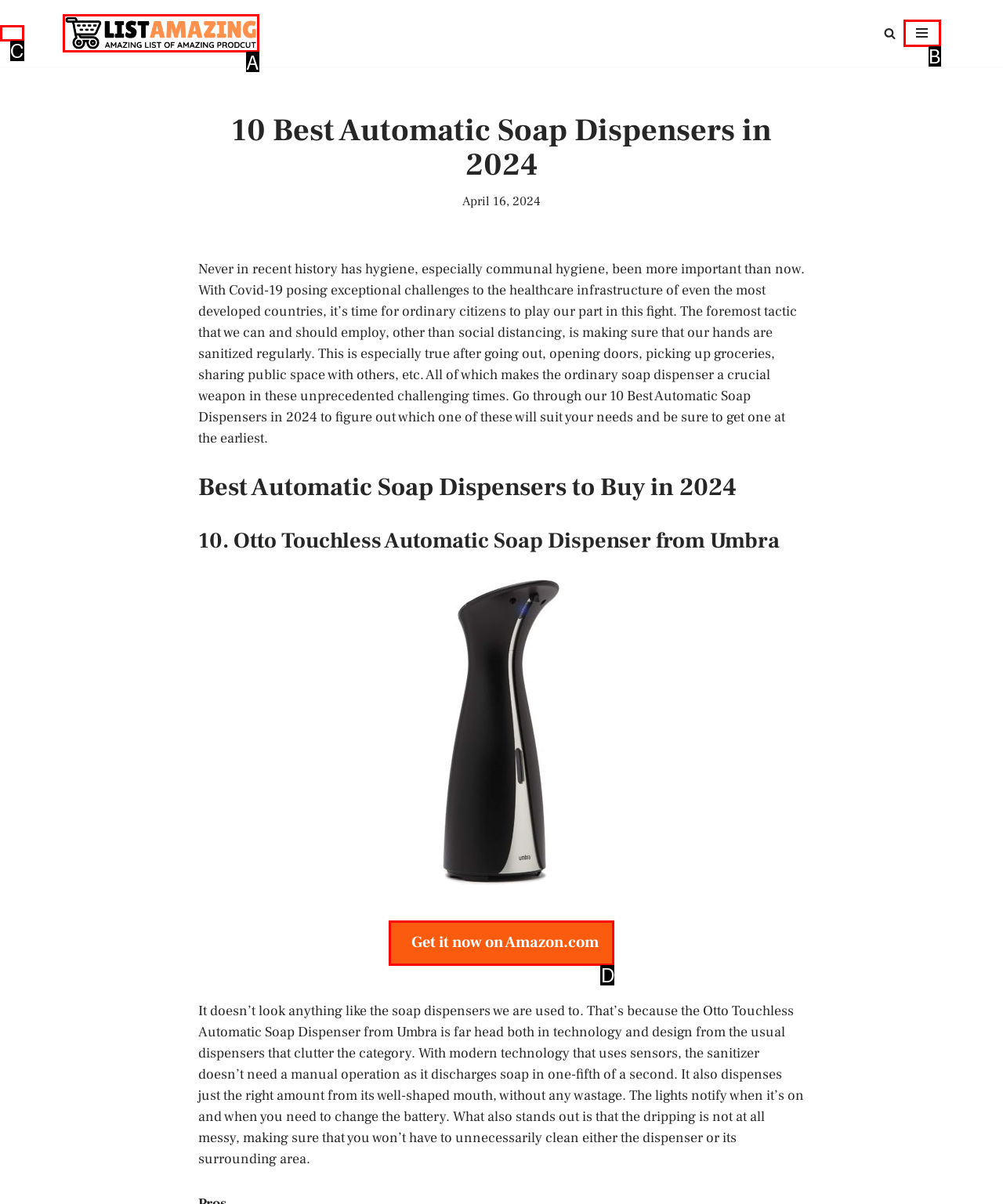Find the option that aligns with: Skip to content
Provide the letter of the corresponding option.

C